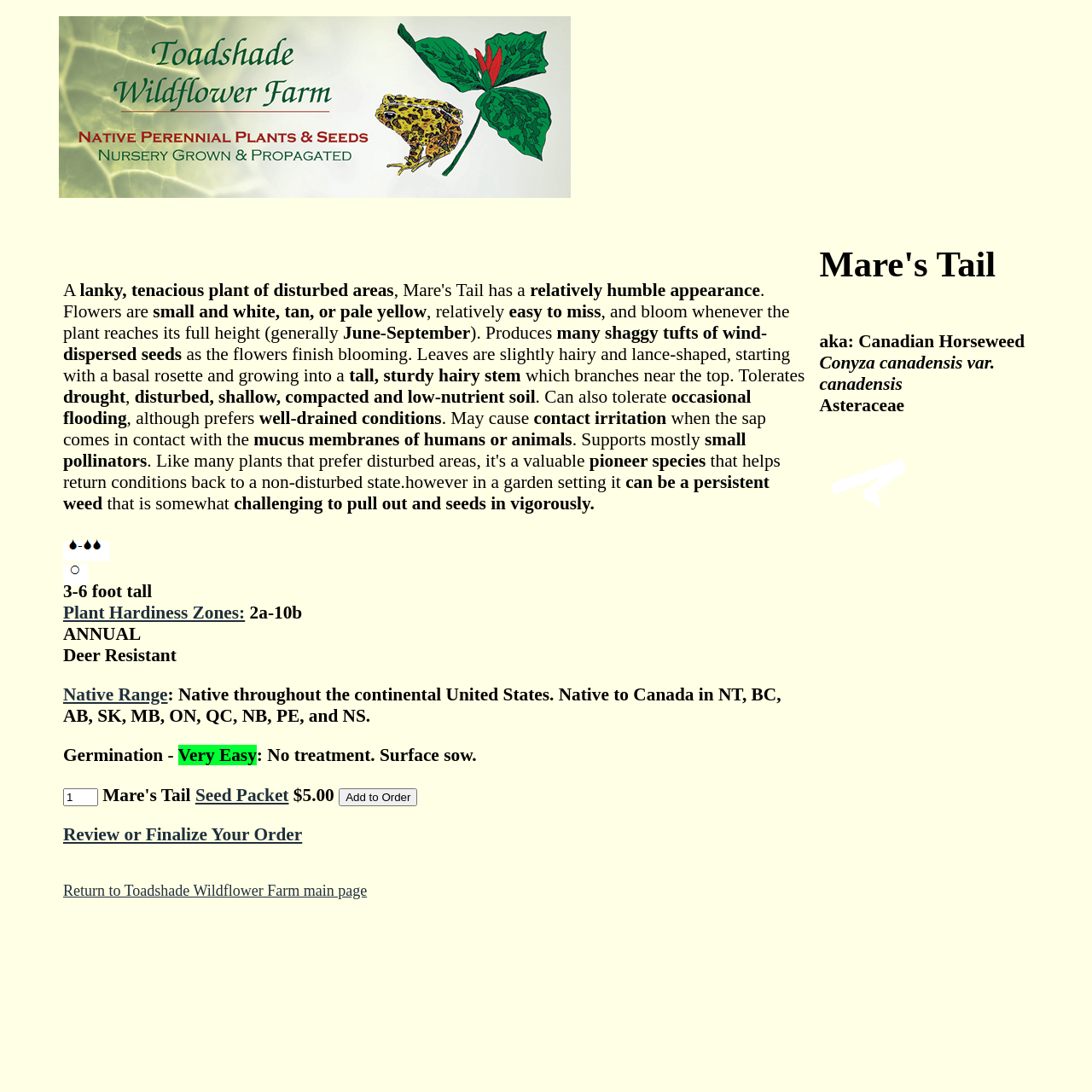Please predict the bounding box coordinates of the element's region where a click is necessary to complete the following instruction: "View details of Mare's Tail". The coordinates should be represented by four float numbers between 0 and 1, i.e., [left, top, right, bottom].

[0.75, 0.223, 0.938, 0.261]